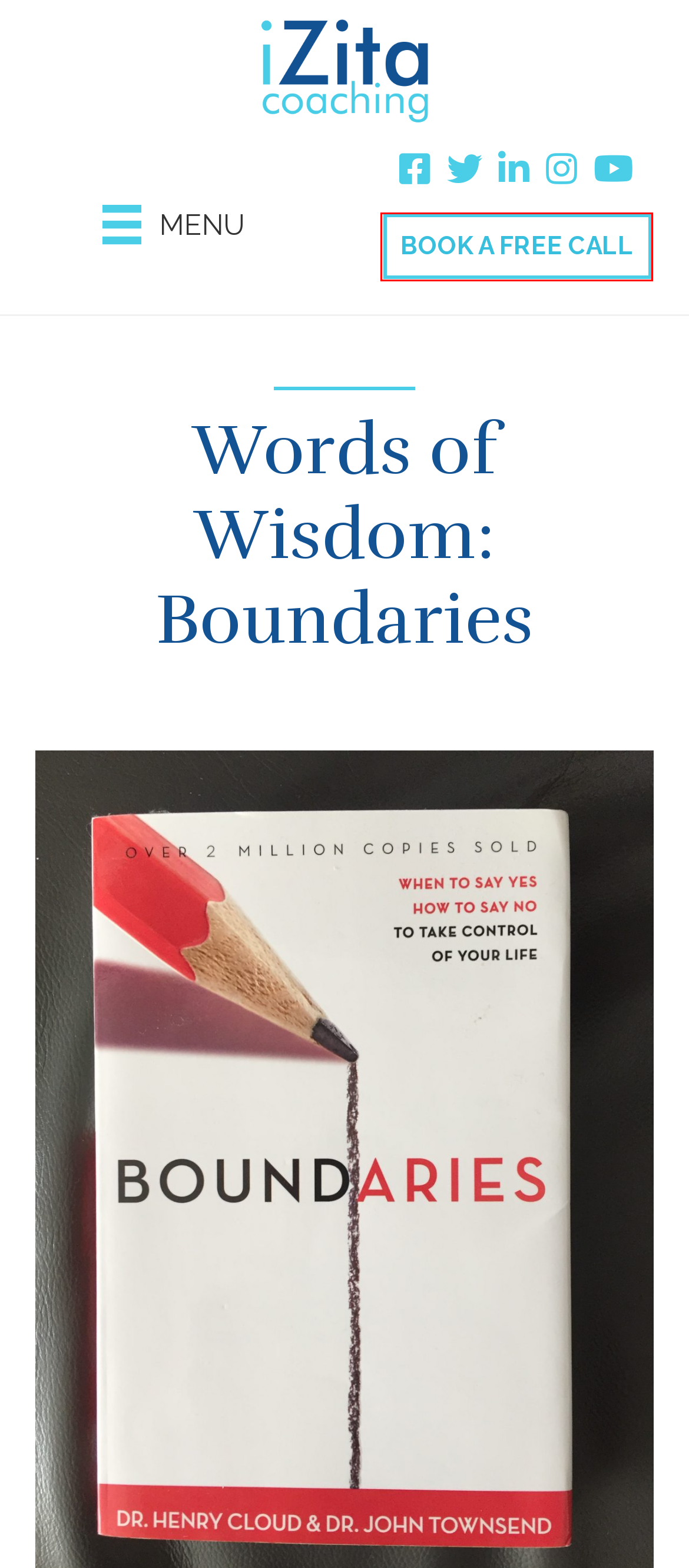Observe the provided screenshot of a webpage with a red bounding box around a specific UI element. Choose the webpage description that best fits the new webpage after you click on the highlighted element. These are your options:
A. The True Meaning of Live • iZita Coaching & Consulting
B. Contact • iZita Coaching & Consulting
C. Blog • iZita Coaching & Consulting
D. Words of Wisdom: The Road Less Travelled By M. Spock Peck, M.D. • iZita Coaching & Consulting
E. Book A First Free Call • iZita Coaching & Consulting
F. Courses • iZita Coaching & Consulting
G. Intuitive Healing • iZita Coaching & Consulting
H. Life Coaching • iZita Coaching & Consulting

E